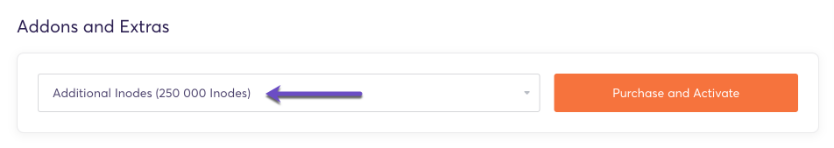How many additional inodes are offered?
Examine the image closely and answer the question with as much detail as possible.

The caption states that the 'Additional Inodes' add-on offers a substantial 250,000 additional inodes for users with a reseller hosting plan, which is the answer to this question.